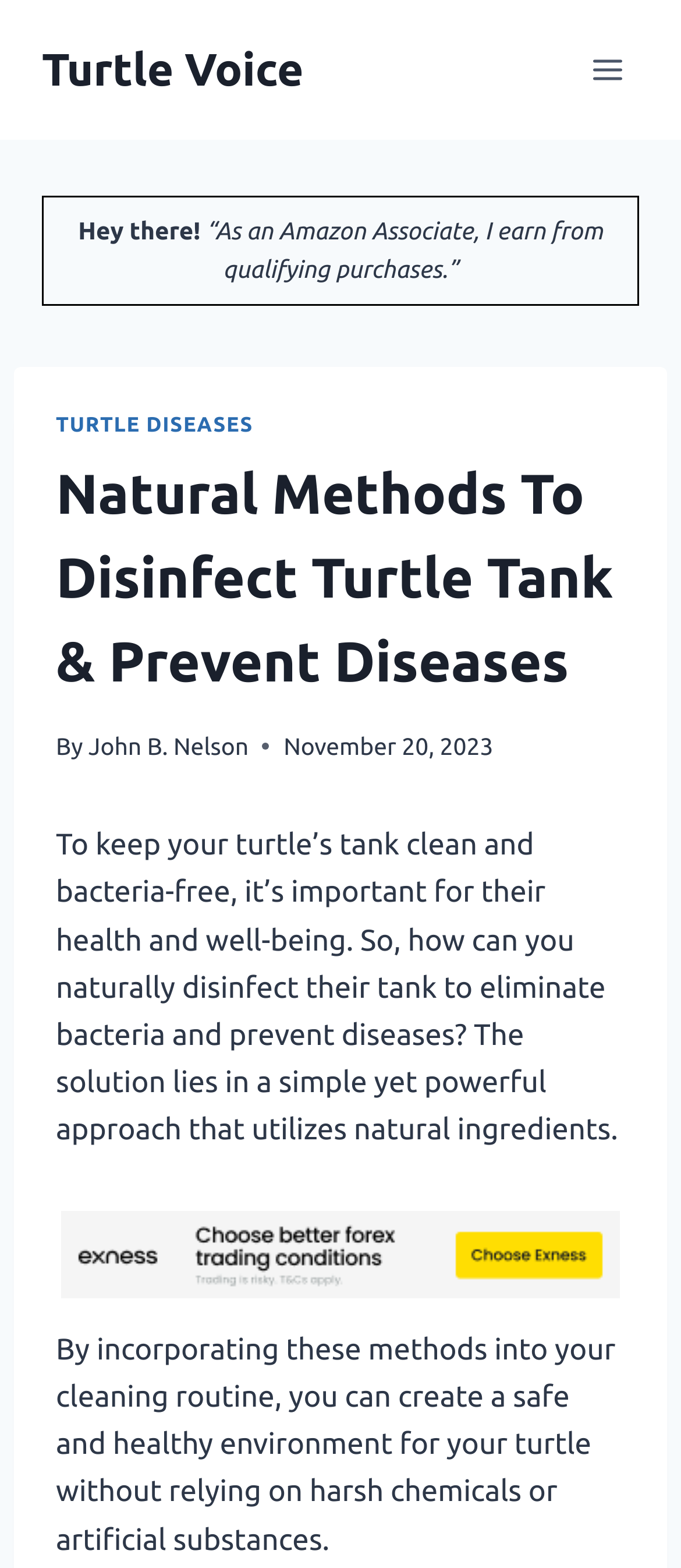When was the article published?
Please give a detailed and elaborate answer to the question.

The publication date of the article can be found by looking at the time element, which displays 'November 20, 2023'.